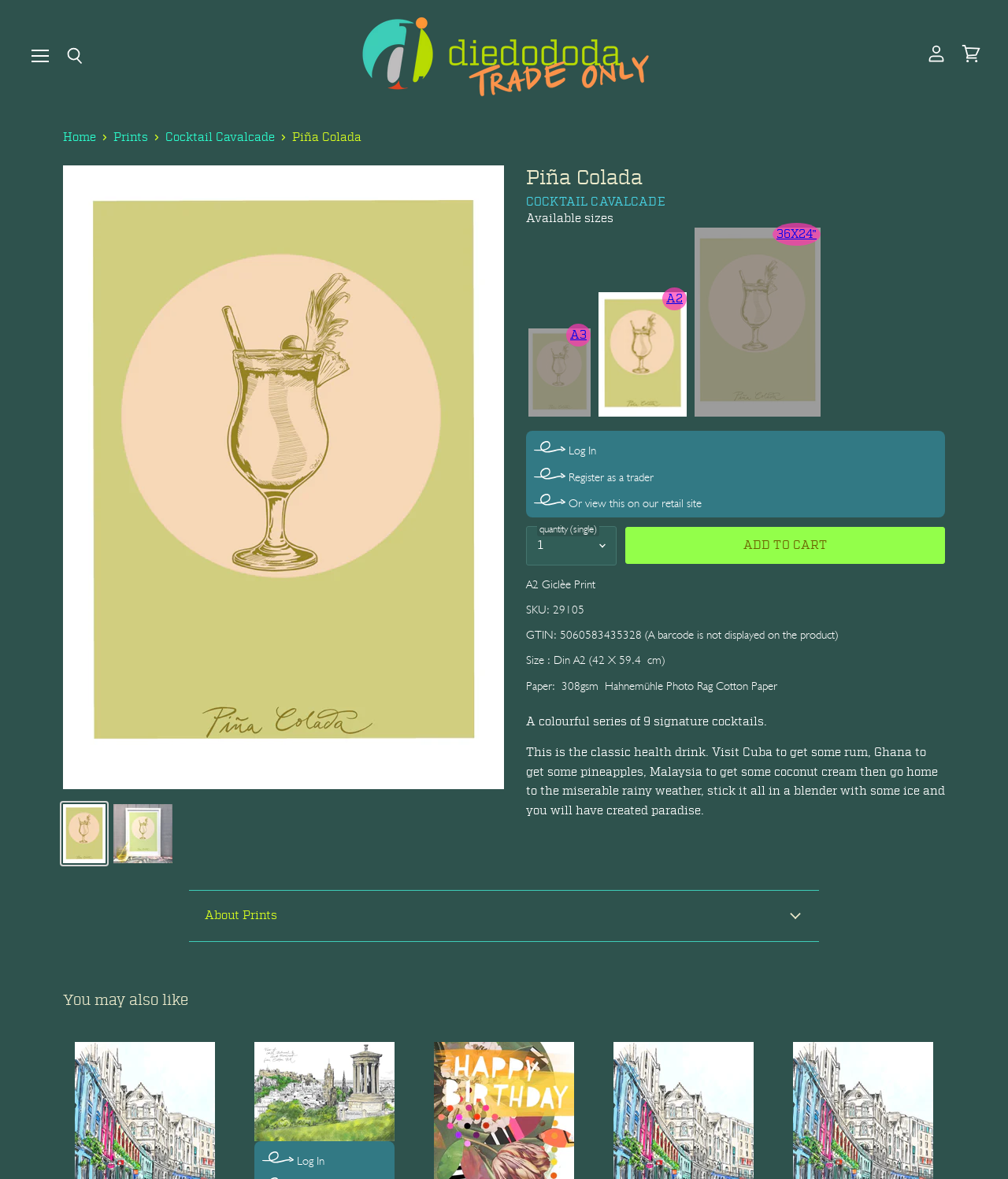Pinpoint the bounding box coordinates of the clickable area needed to execute the instruction: "Add to cart". The coordinates should be specified as four float numbers between 0 and 1, i.e., [left, top, right, bottom].

[0.621, 0.447, 0.938, 0.479]